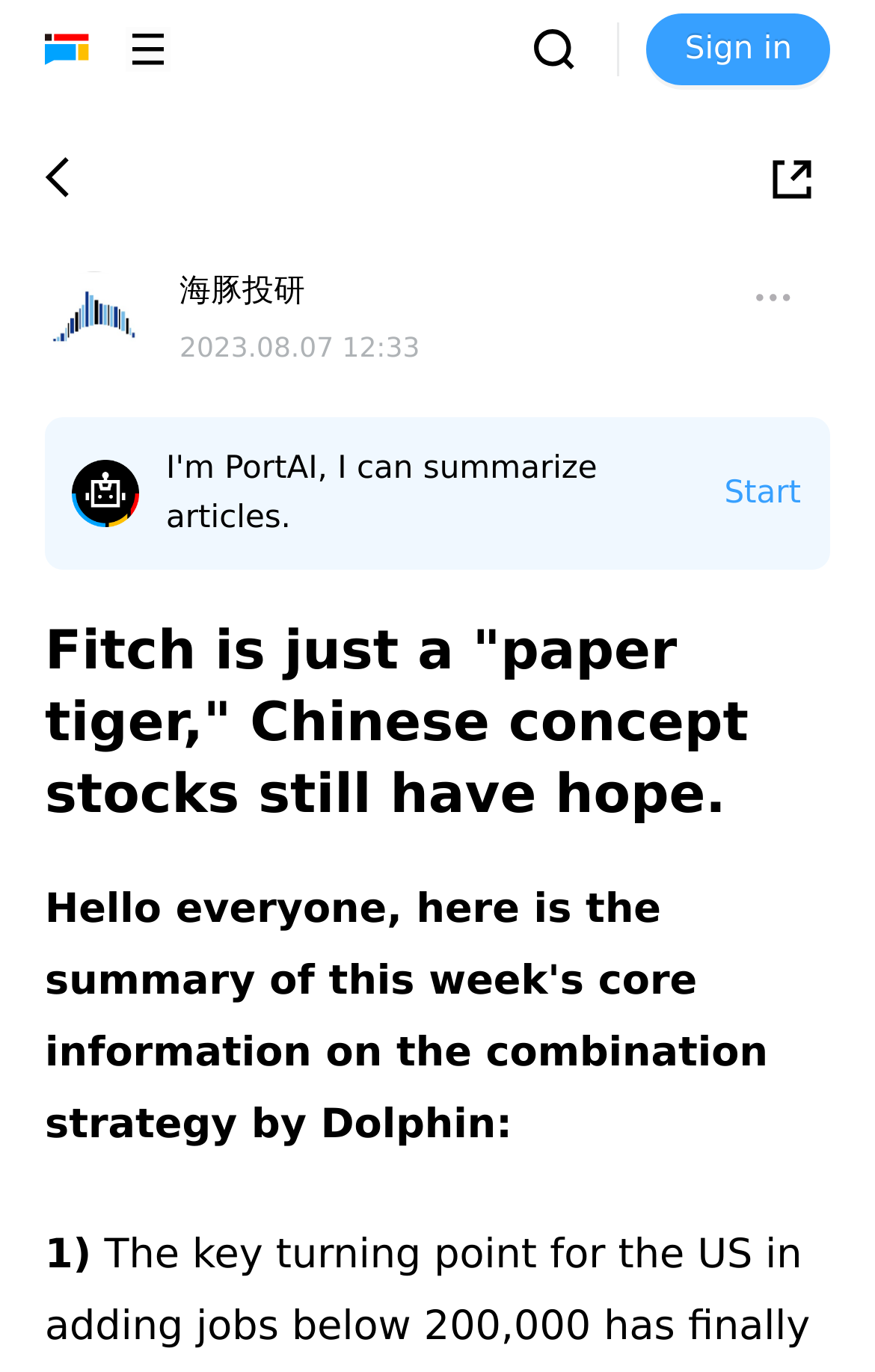What is the website's name?
Refer to the image and provide a thorough answer to the question.

The website's name is LongPort, which can be inferred from the link 'LongPort - 海豚投研' and the image 'longport' at the top left corner of the webpage.